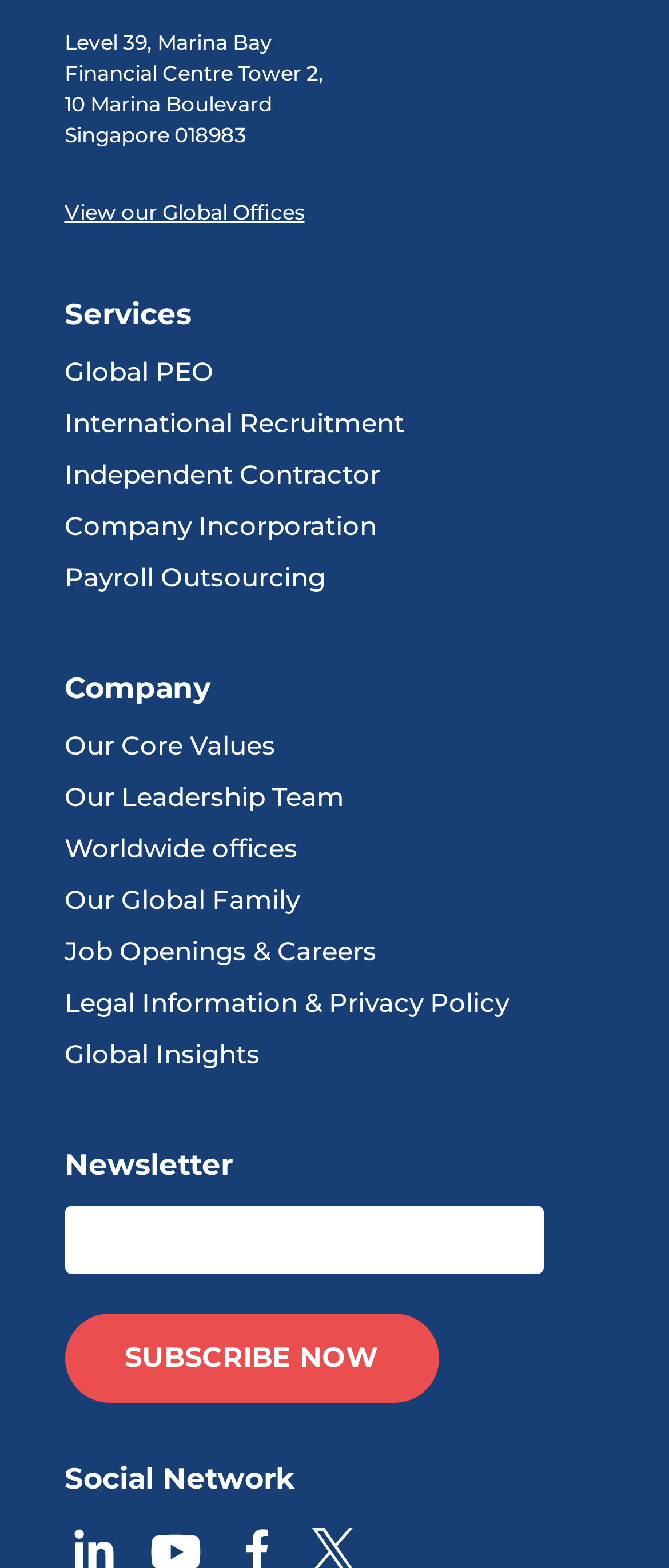Please specify the bounding box coordinates of the clickable region necessary for completing the following instruction: "View our Global Offices". The coordinates must consist of four float numbers between 0 and 1, i.e., [left, top, right, bottom].

[0.096, 0.127, 0.455, 0.143]